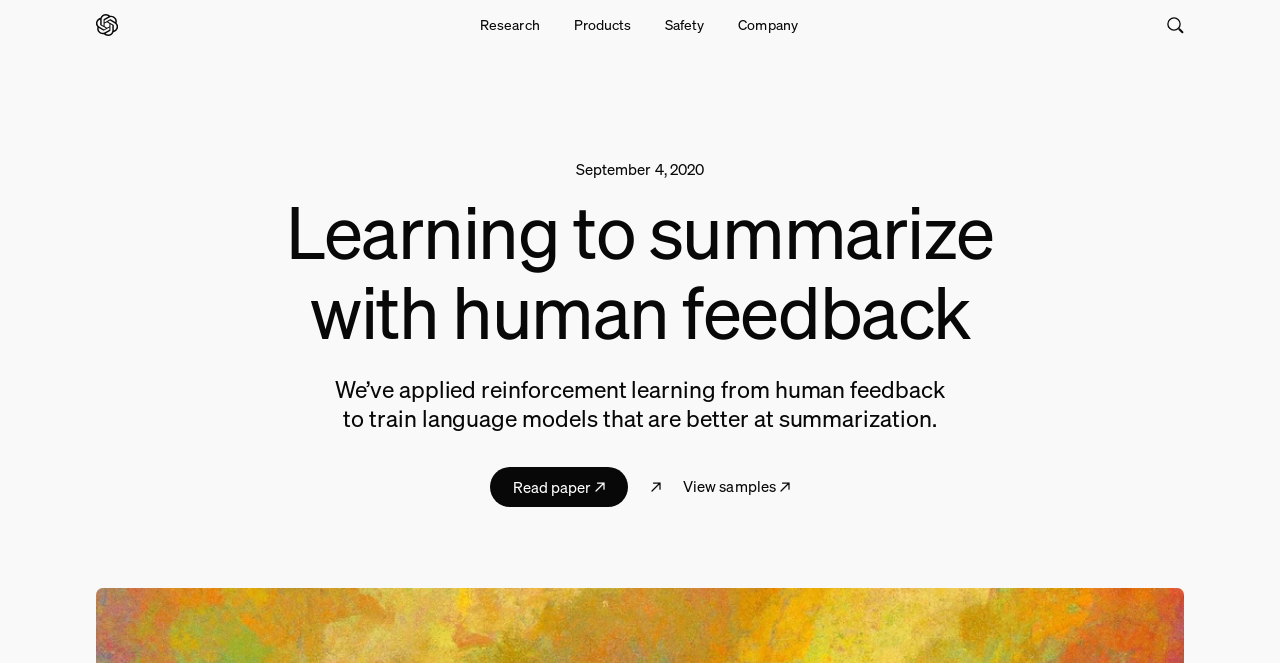Please find the bounding box coordinates for the clickable element needed to perform this instruction: "Go to OpenAI Home".

[0.075, 0.021, 0.092, 0.054]